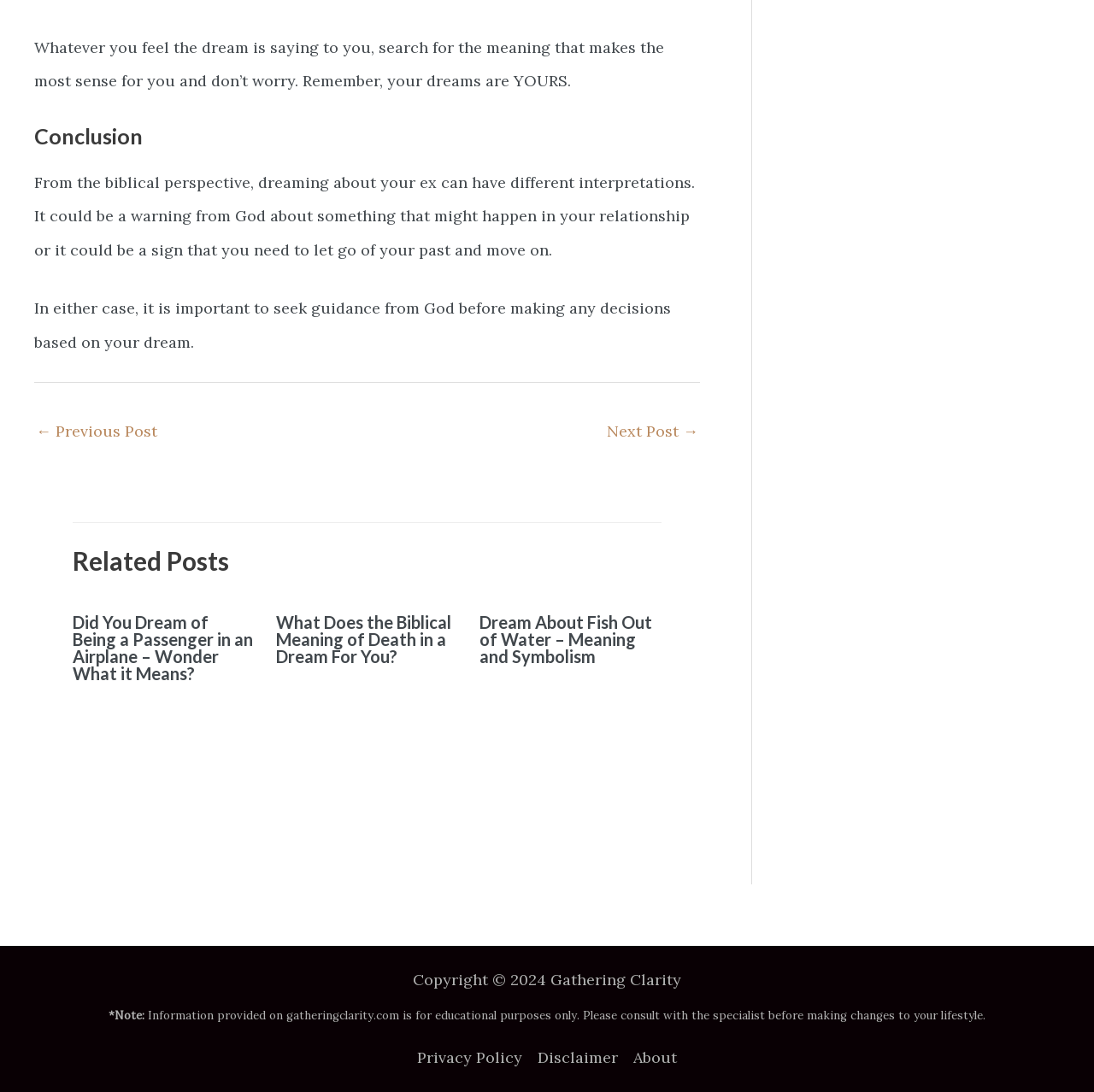Please identify the bounding box coordinates of the element's region that I should click in order to complete the following instruction: "Read about the biblical meaning of death in a dream". The bounding box coordinates consist of four float numbers between 0 and 1, i.e., [left, top, right, bottom].

[0.252, 0.561, 0.412, 0.611]